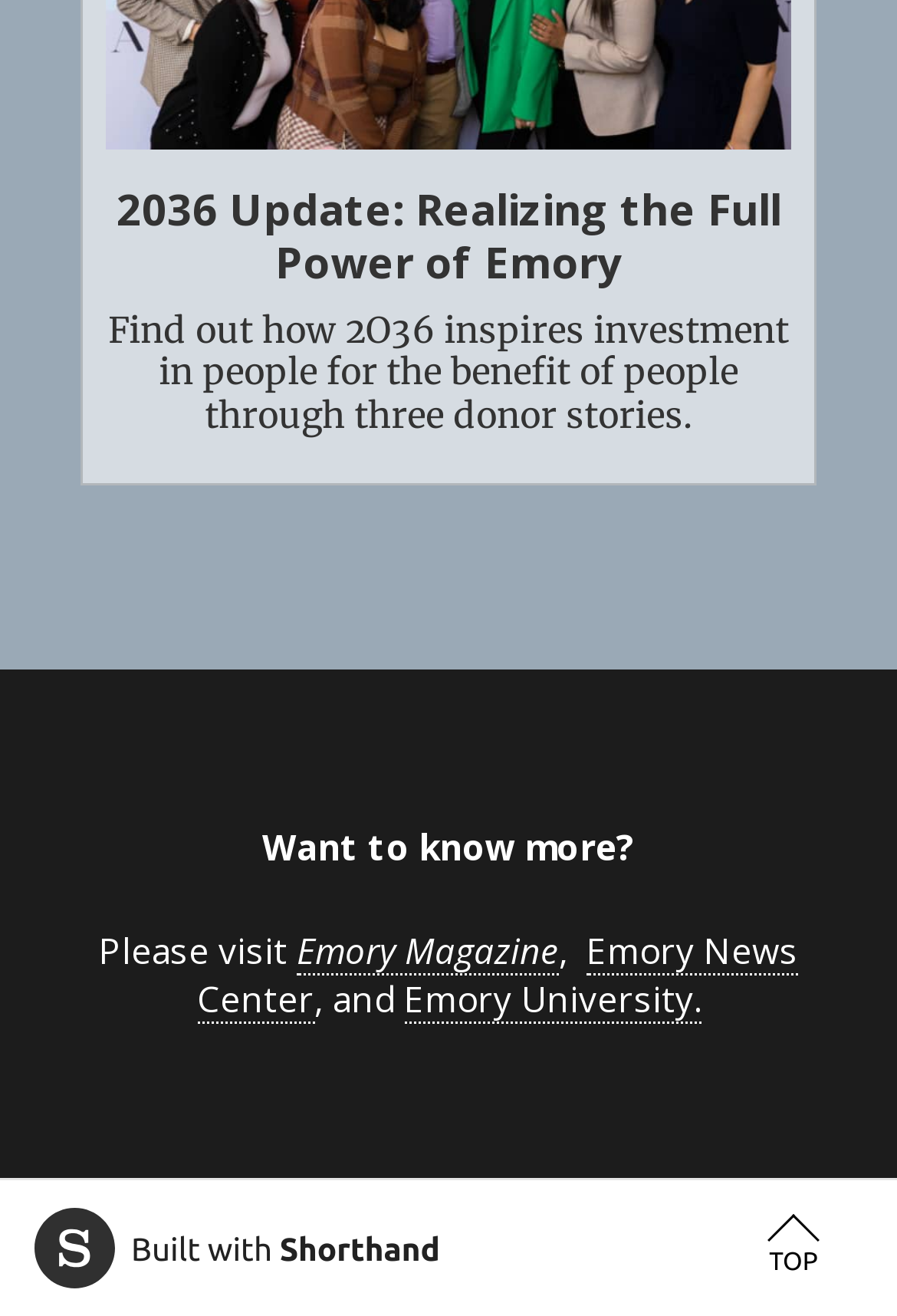Determine the bounding box of the UI component based on this description: "About the researcher »". The bounding box coordinates should be four float values between 0 and 1, i.e., [left, top, right, bottom].

None